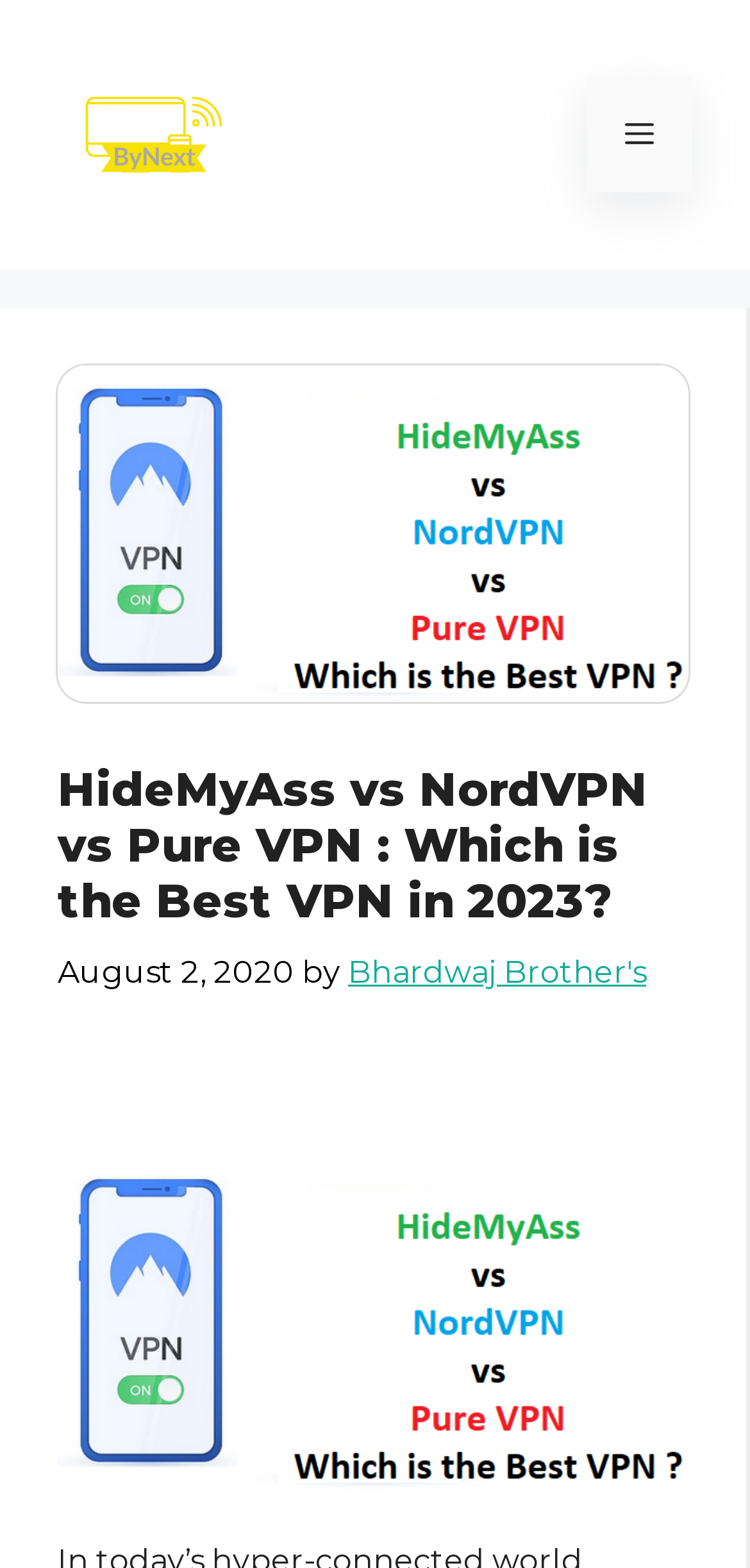What is the logo image above the navigation section?
Please provide a single word or phrase as your answer based on the image.

ByNext